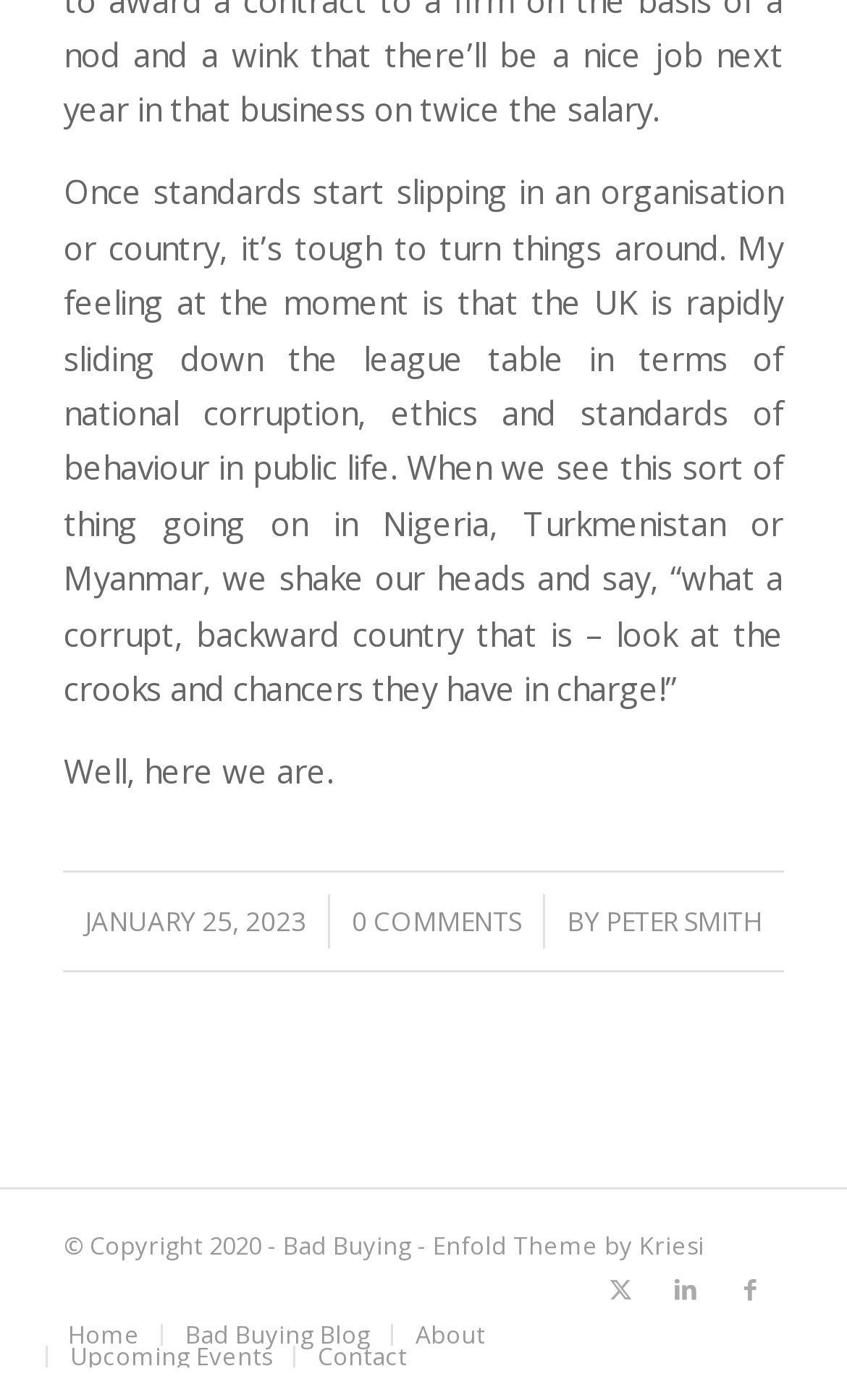Can you find the bounding box coordinates for the element that needs to be clicked to execute this instruction: "Check the date of the post"? The coordinates should be given as four float numbers between 0 and 1, i.e., [left, top, right, bottom].

[0.1, 0.644, 0.362, 0.671]